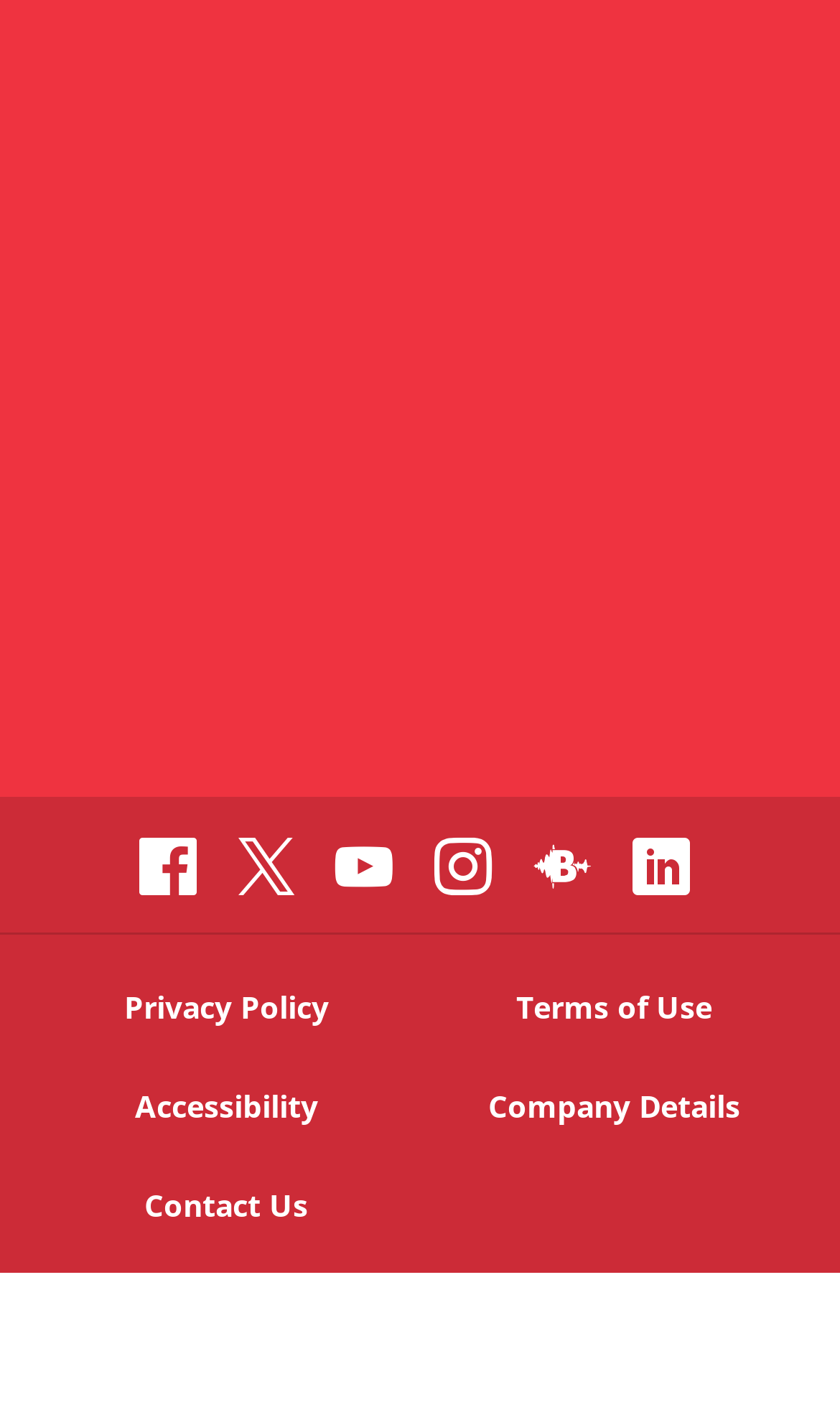Answer this question using a single word or a brief phrase:
How many social links are available?

6